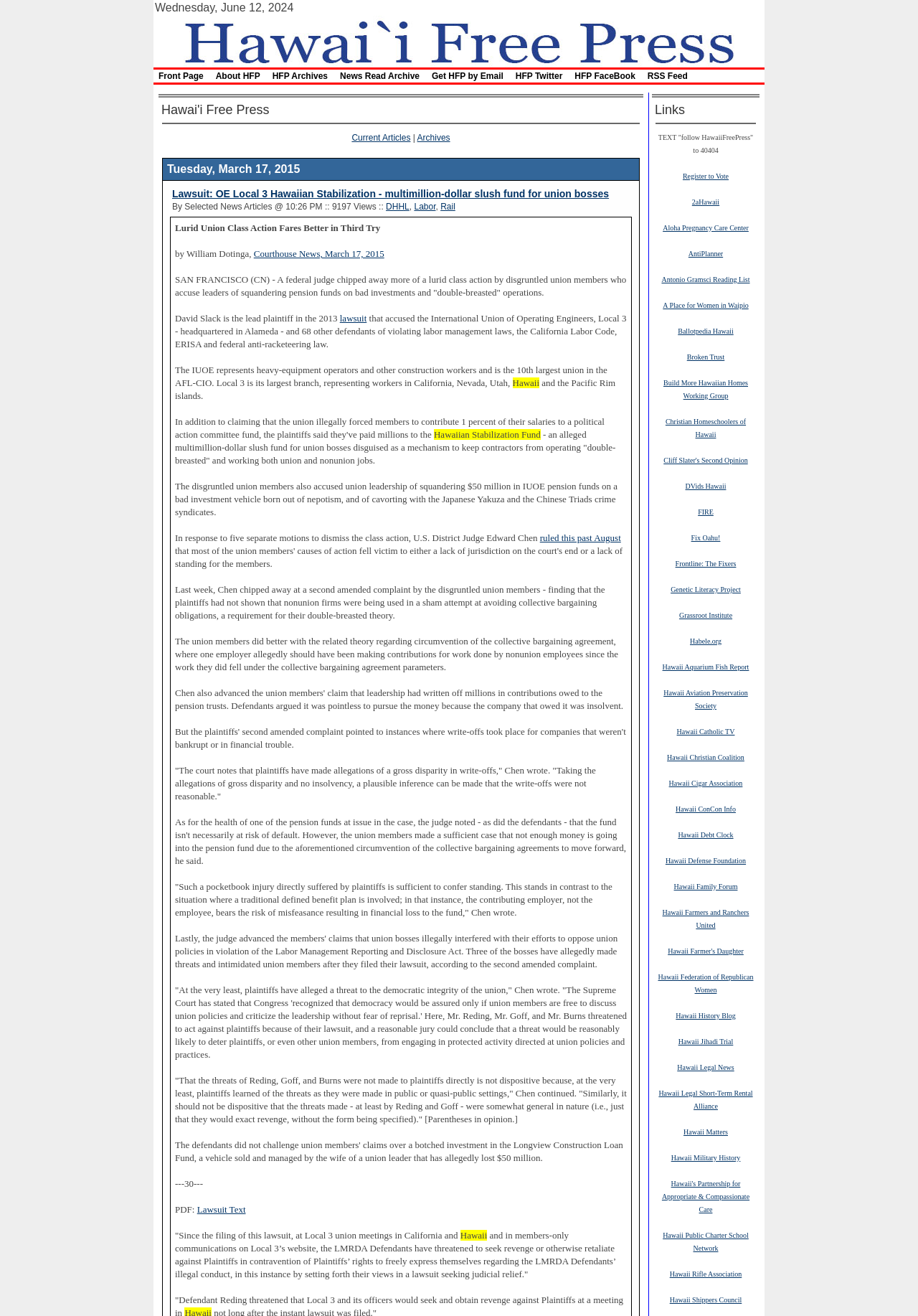Find the bounding box of the UI element described as: "Hawaii Aquarium Fish Report". The bounding box coordinates should be given as four float values between 0 and 1, i.e., [left, top, right, bottom].

[0.722, 0.503, 0.816, 0.51]